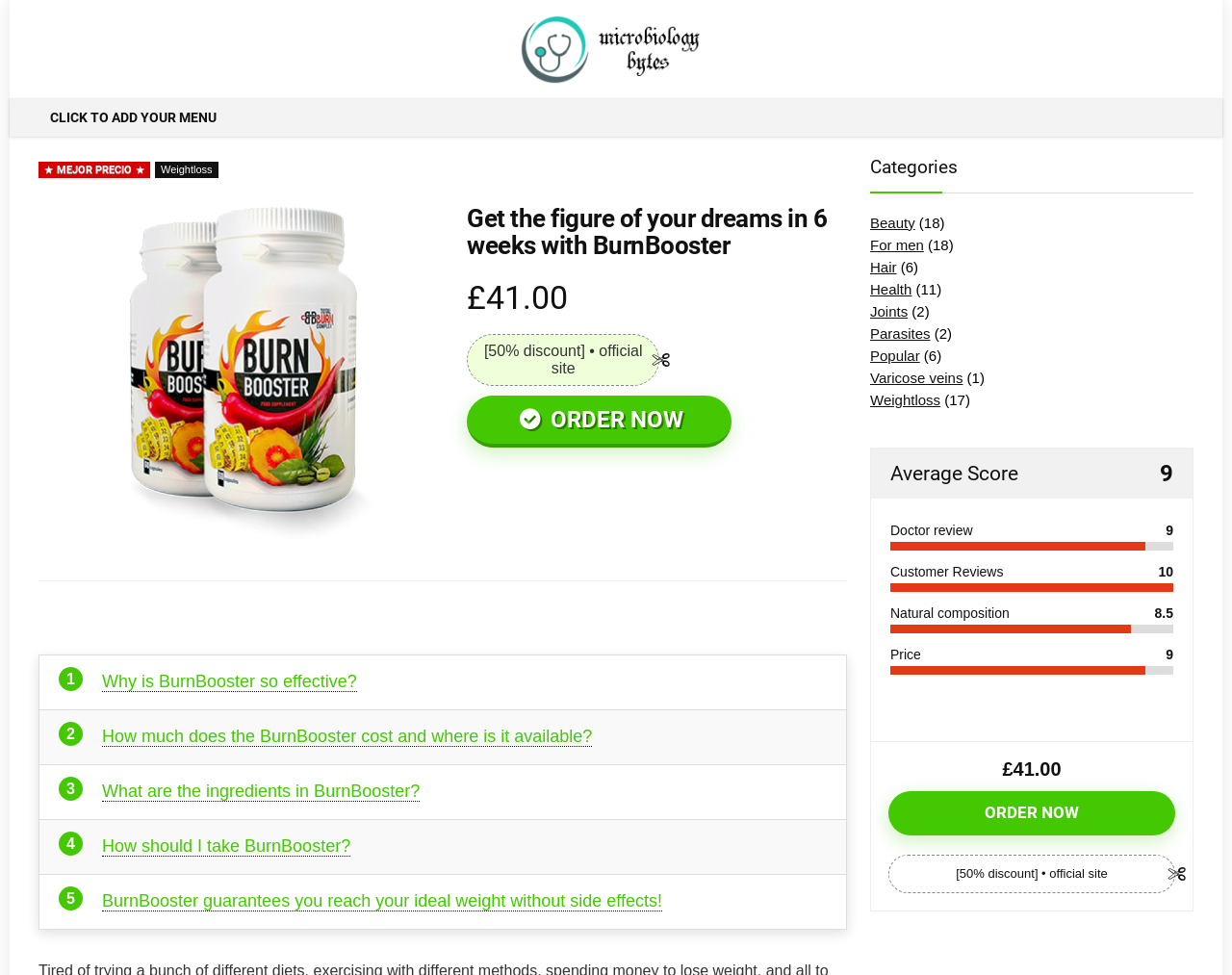What are the categories available on this website?
Look at the webpage screenshot and answer the question with a detailed explanation.

The categories available on this website can be found in the complementary element with the text 'Categories'. Below this text, there are links to various categories such as Beauty, For men, Hair, Health, Joints, Parasites, Popular, Varicose veins, and Weightloss, each with a corresponding number of items in parentheses.